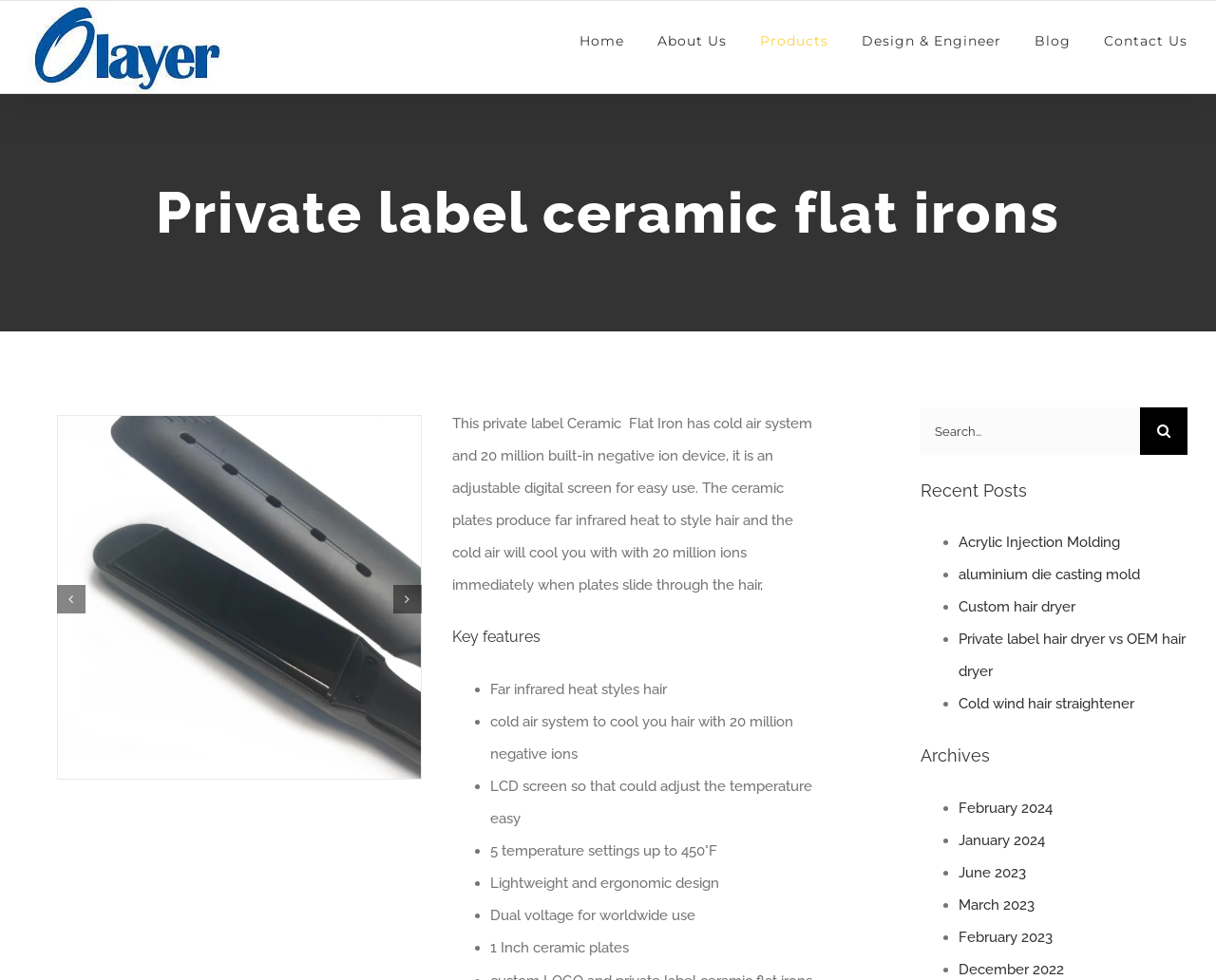From the element description Products, predict the bounding box coordinates of the UI element. The coordinates must be specified in the format (top-left x, top-left y, bottom-right x, bottom-right y) and should be within the 0 to 1 range.

[0.625, 0.001, 0.681, 0.082]